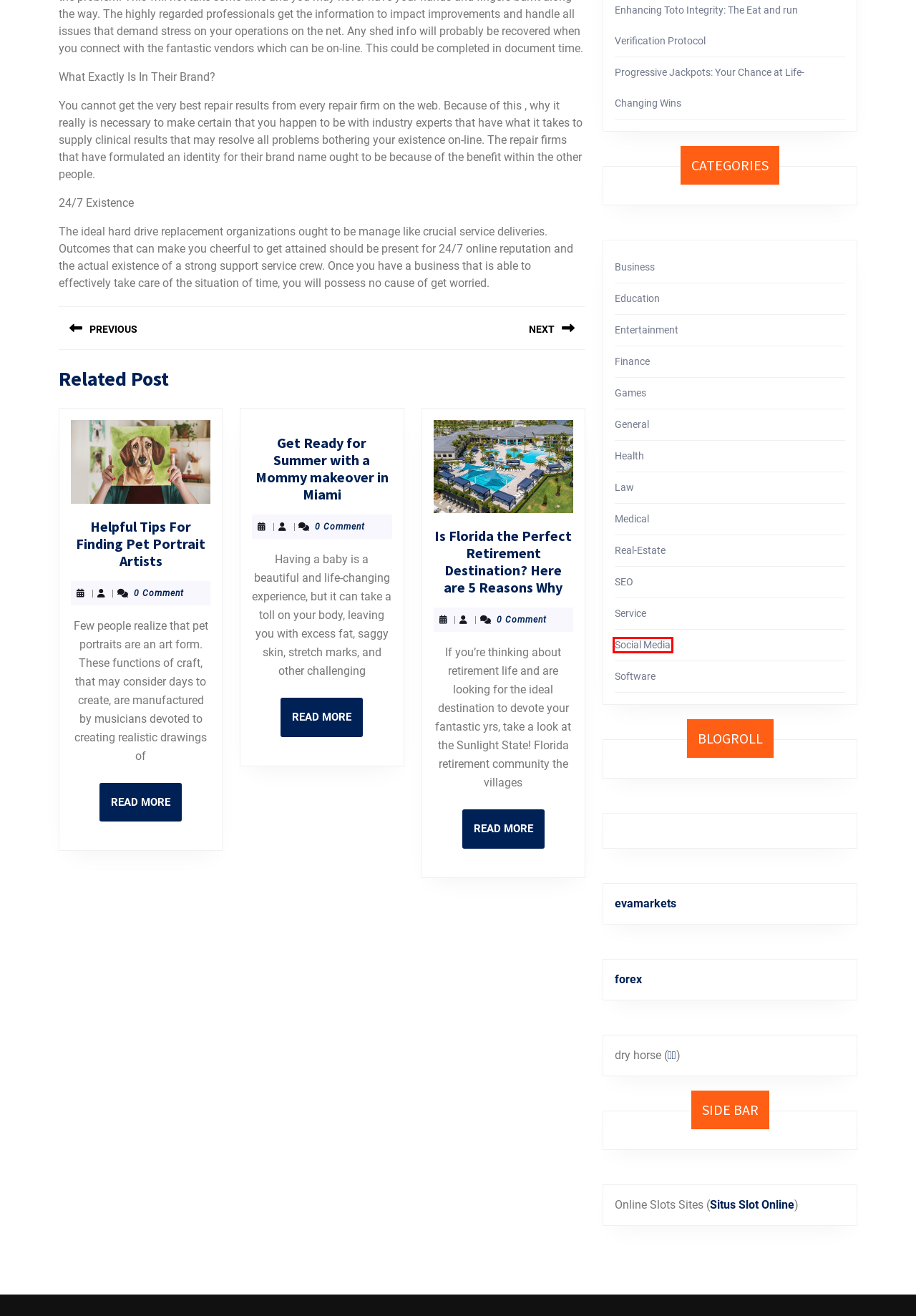Examine the screenshot of the webpage, which has a red bounding box around a UI element. Select the webpage description that best fits the new webpage after the element inside the red bounding box is clicked. Here are the choices:
A. Medical – The Wasp Factory
B. How games on the web are switching your skin area of amusement – The Wasp Factory
C. Law – The Wasp Factory
D. Helpful Tips For Finding Pet Portrait Artists – The Wasp Factory
E. Exactly What Do You Imply By Notary Services? – The Wasp Factory
F. EVA Markets - Your Ultimate Destination for Effortless Success.
G. UTrade Markets
H. Social Media – The Wasp Factory

H